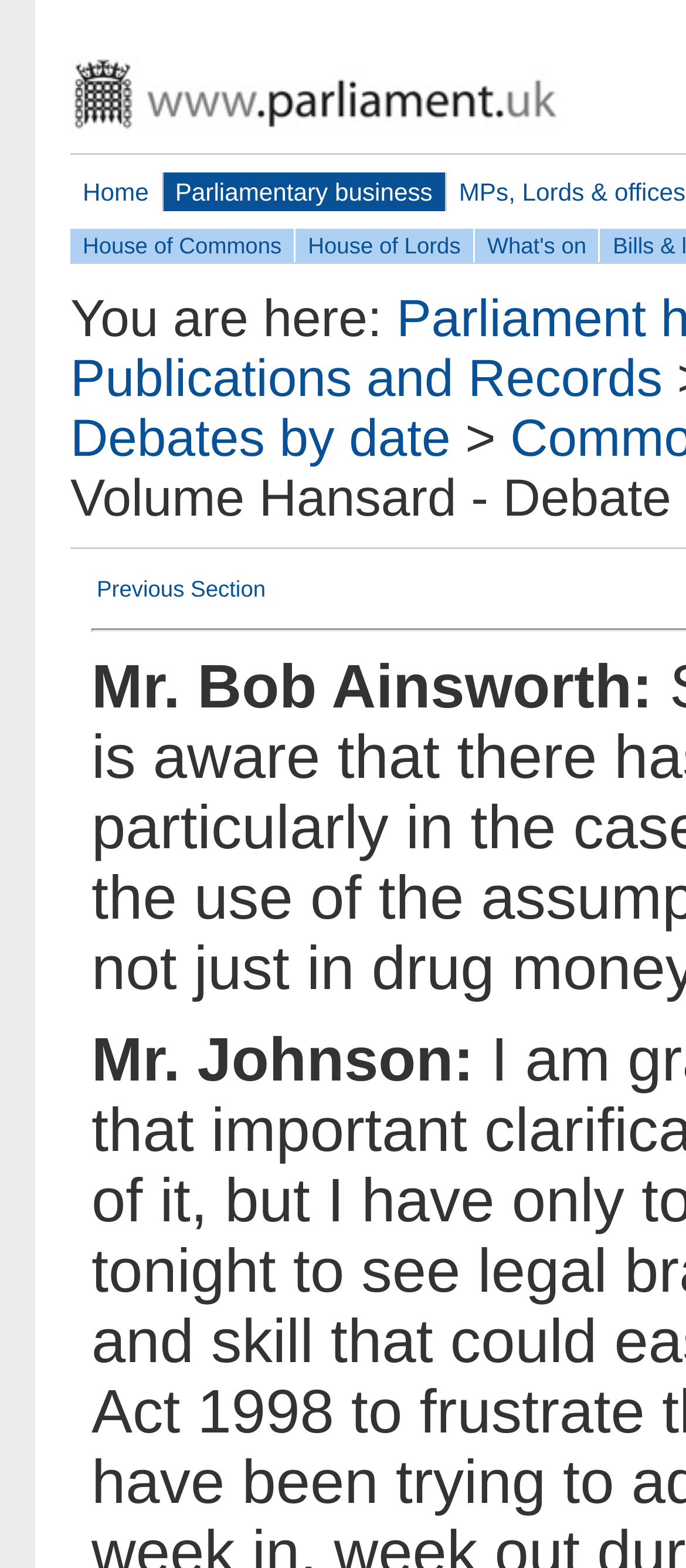What is the section above 'Mr. Johnson'?
Please provide an in-depth and detailed response to the question.

I found the link 'Publications and Records' with bounding box coordinates [0.103, 0.223, 0.966, 0.26] above the StaticText 'Mr. Johnson:' with bounding box coordinates [0.133, 0.654, 0.716, 0.698]. This suggests that 'Publications and Records' is the section above 'Mr. Johnson'.